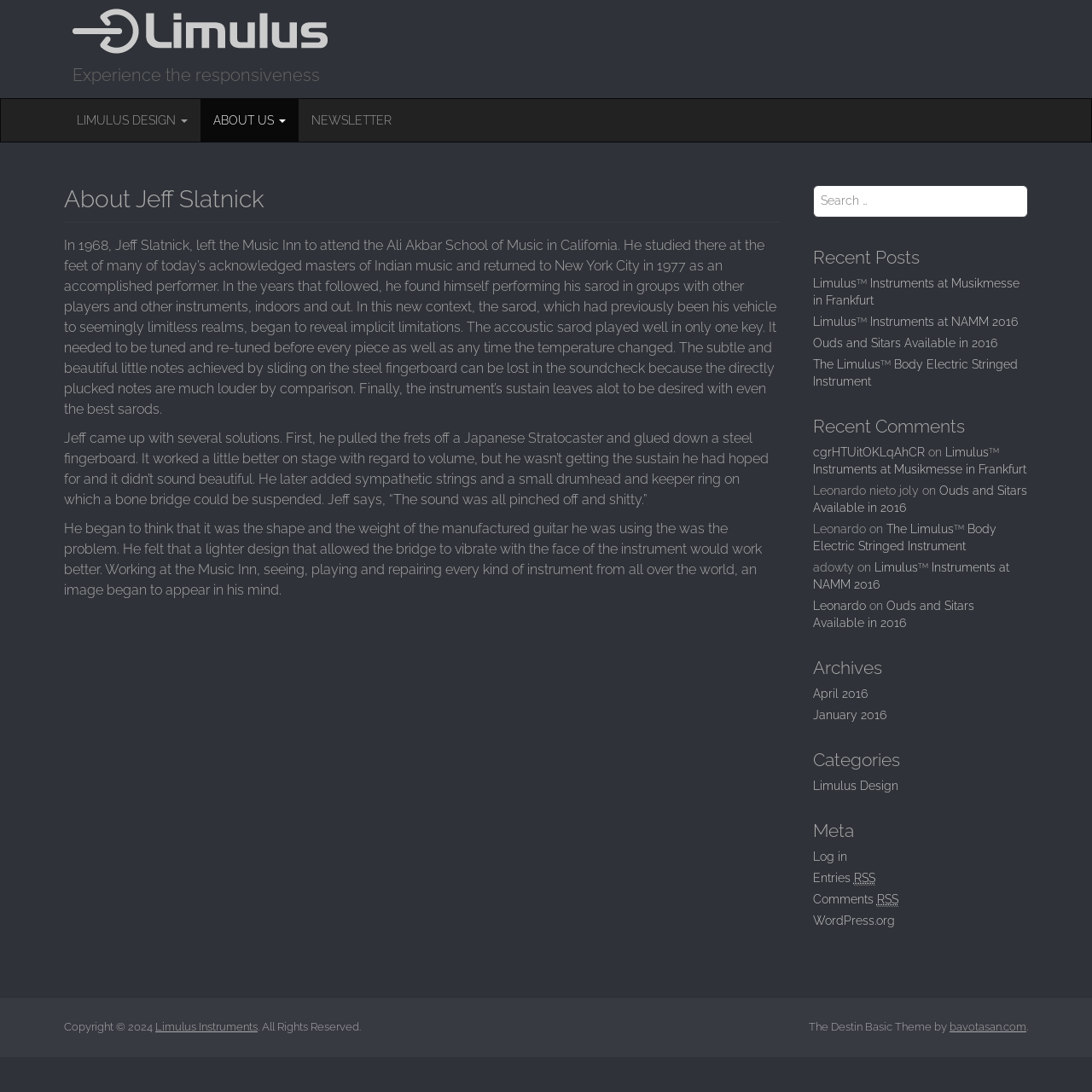Please identify the bounding box coordinates of the clickable area that will fulfill the following instruction: "Log in to the website". The coordinates should be in the format of four float numbers between 0 and 1, i.e., [left, top, right, bottom].

[0.744, 0.778, 0.775, 0.791]